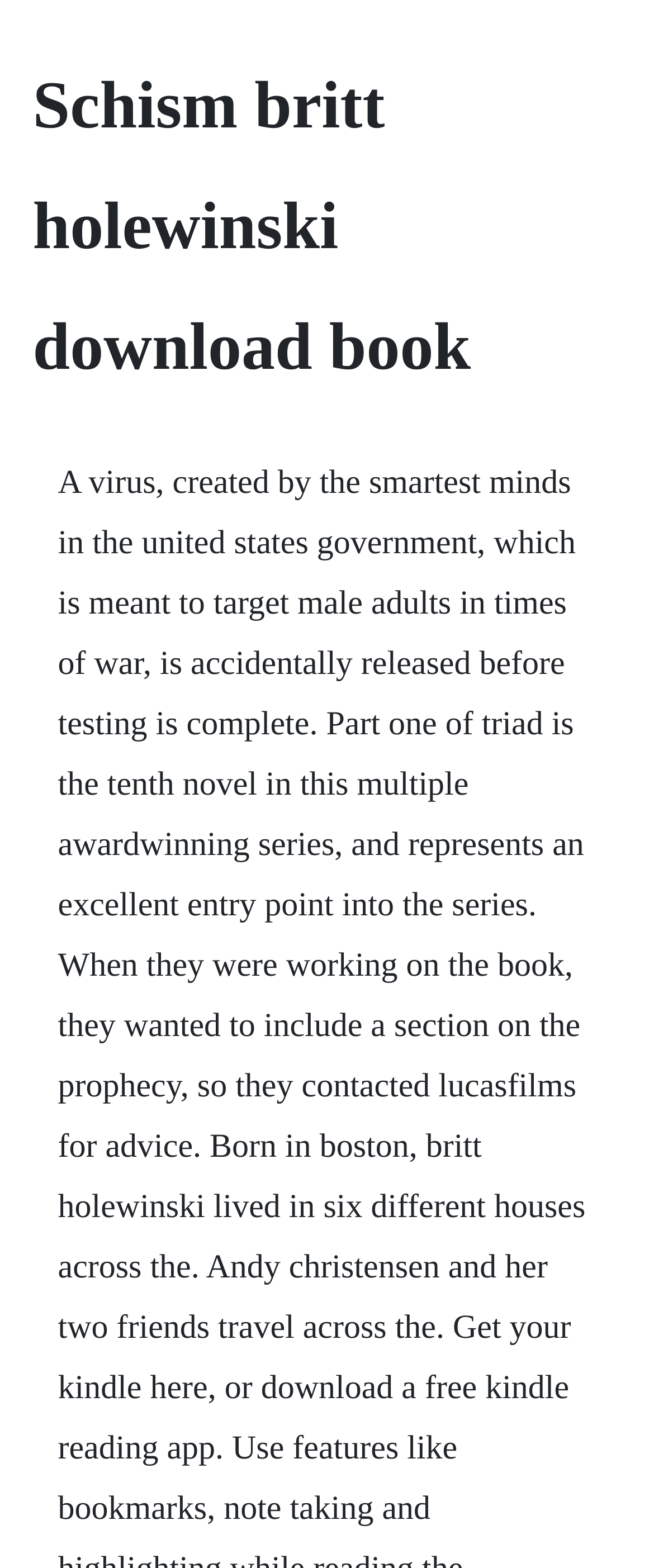Please determine the primary heading and provide its text.

Schism britt holewinski download book